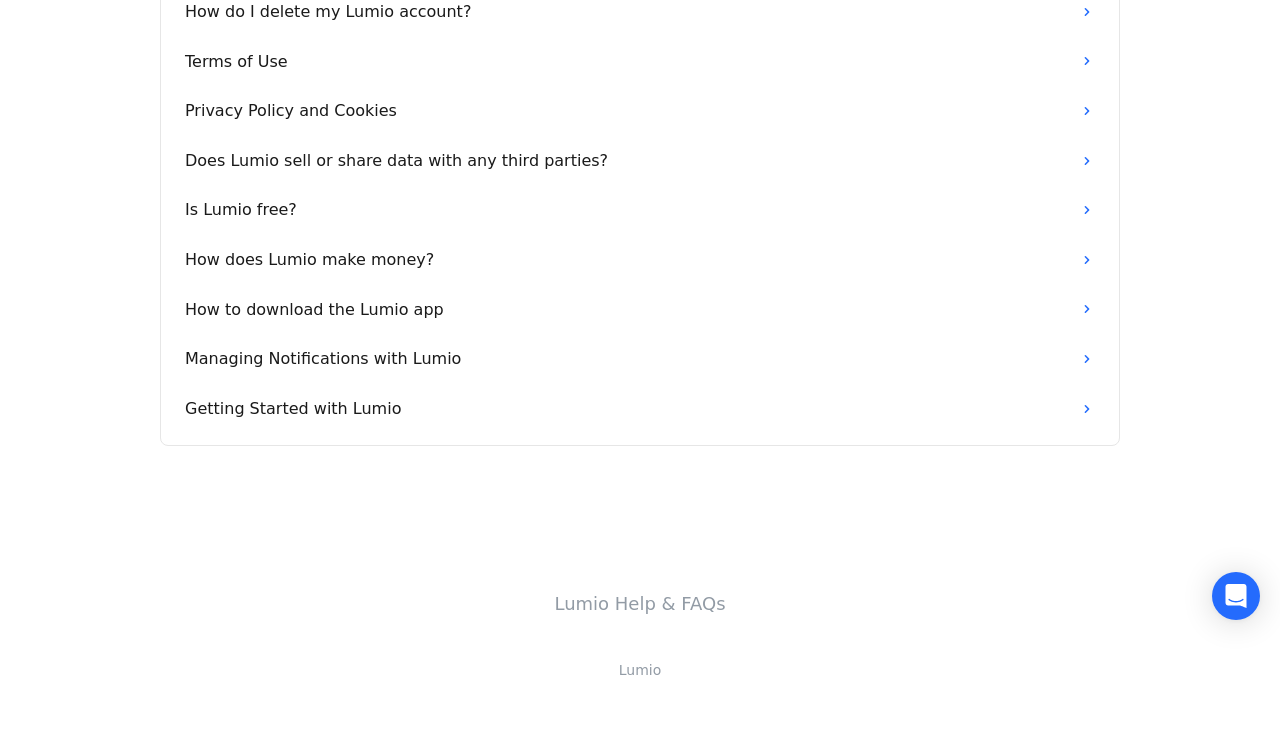Using the element description Getting Started with Lumio, predict the bounding box coordinates for the UI element. Provide the coordinates in (top-left x, top-left y, bottom-right x, bottom-right y) format with values ranging from 0 to 1.

[0.135, 0.514, 0.865, 0.581]